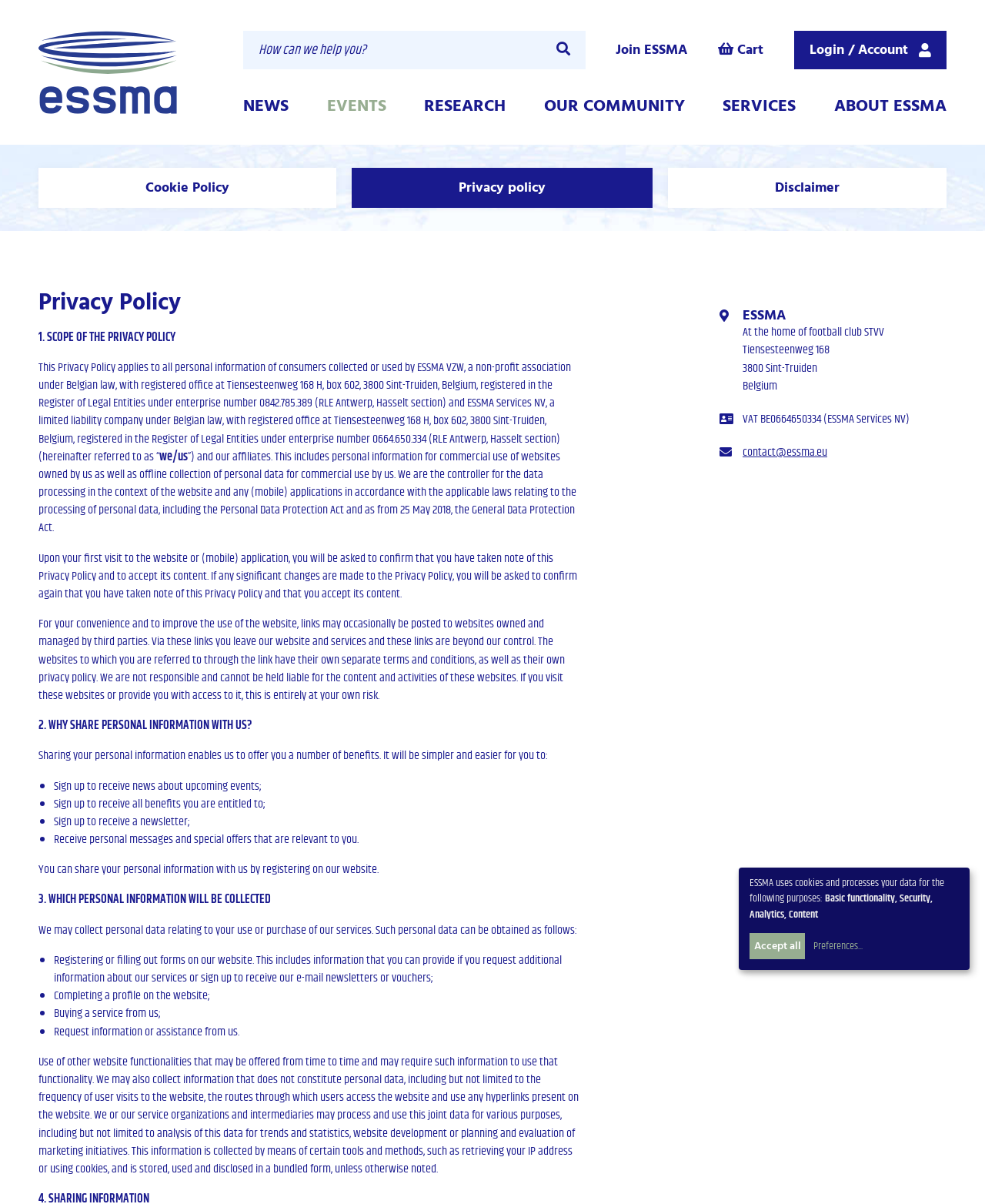From the webpage screenshot, predict the bounding box of the UI element that matches this description: "Login / Account".

[0.806, 0.026, 0.961, 0.058]